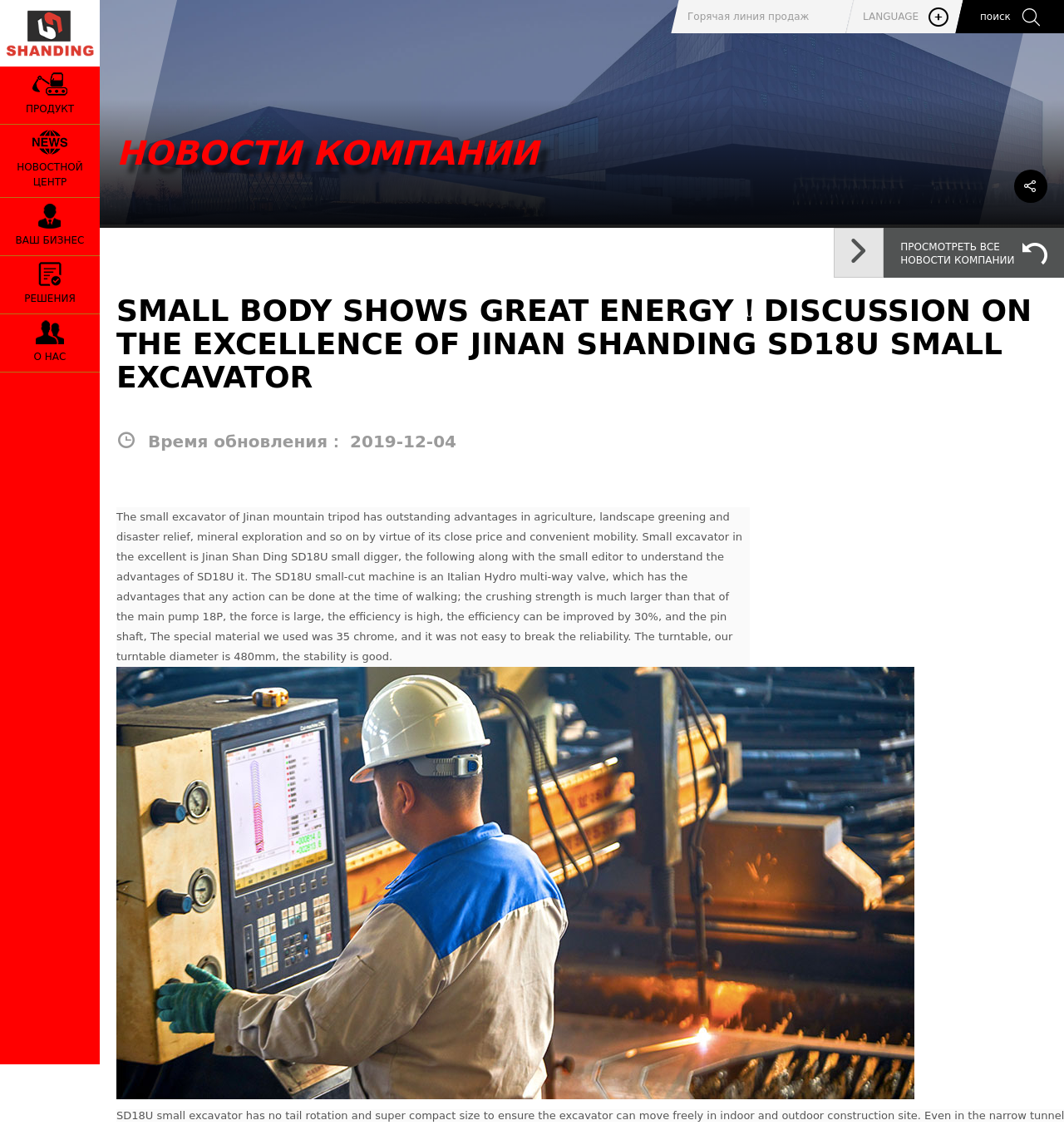Locate the bounding box coordinates of the UI element described by: "title="Shandong Shanding Строительная техника Лтд"". Provide the coordinates as four float numbers between 0 and 1, formatted as [left, top, right, bottom].

[0.0, 0.0, 0.094, 0.059]